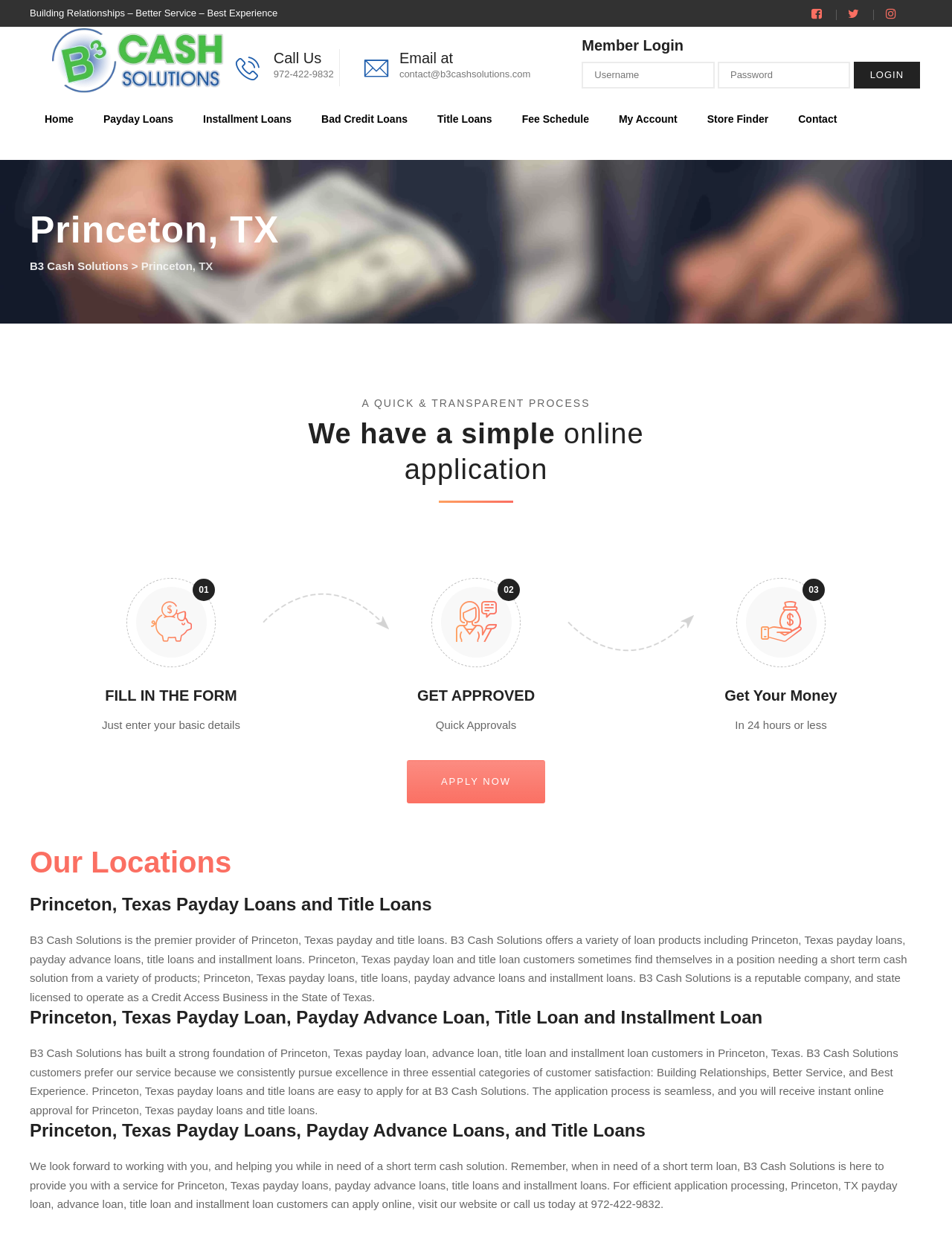Please find the bounding box coordinates in the format (top-left x, top-left y, bottom-right x, bottom-right y) for the given element description. Ensure the coordinates are floating point numbers between 0 and 1. Description: Bad Credit Loans

[0.338, 0.076, 0.428, 0.116]